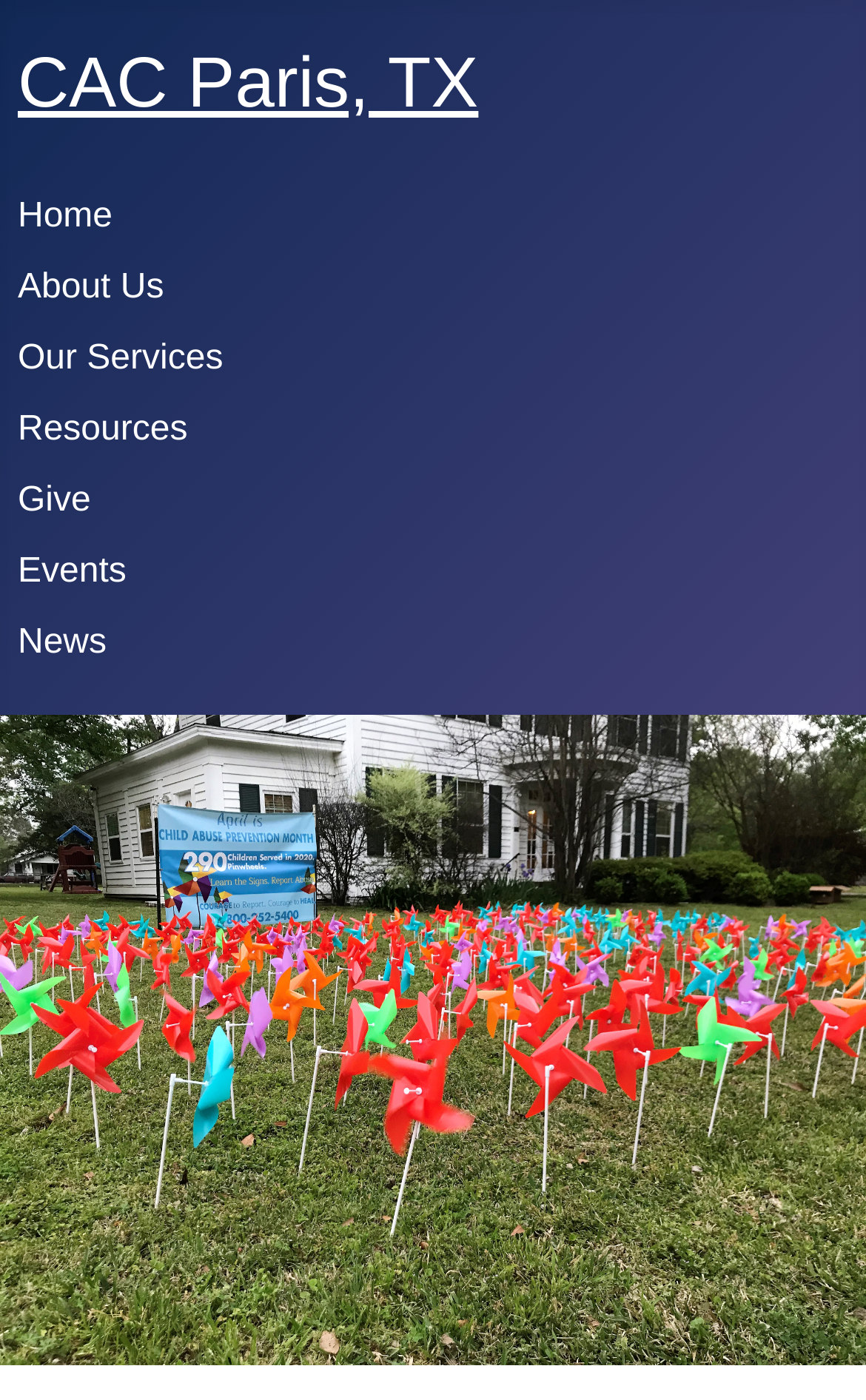How many navigation links are there?
Refer to the image and offer an in-depth and detailed answer to the question.

I counted the number of links starting from 'Home' to 'News' and found 7 navigation links in total.